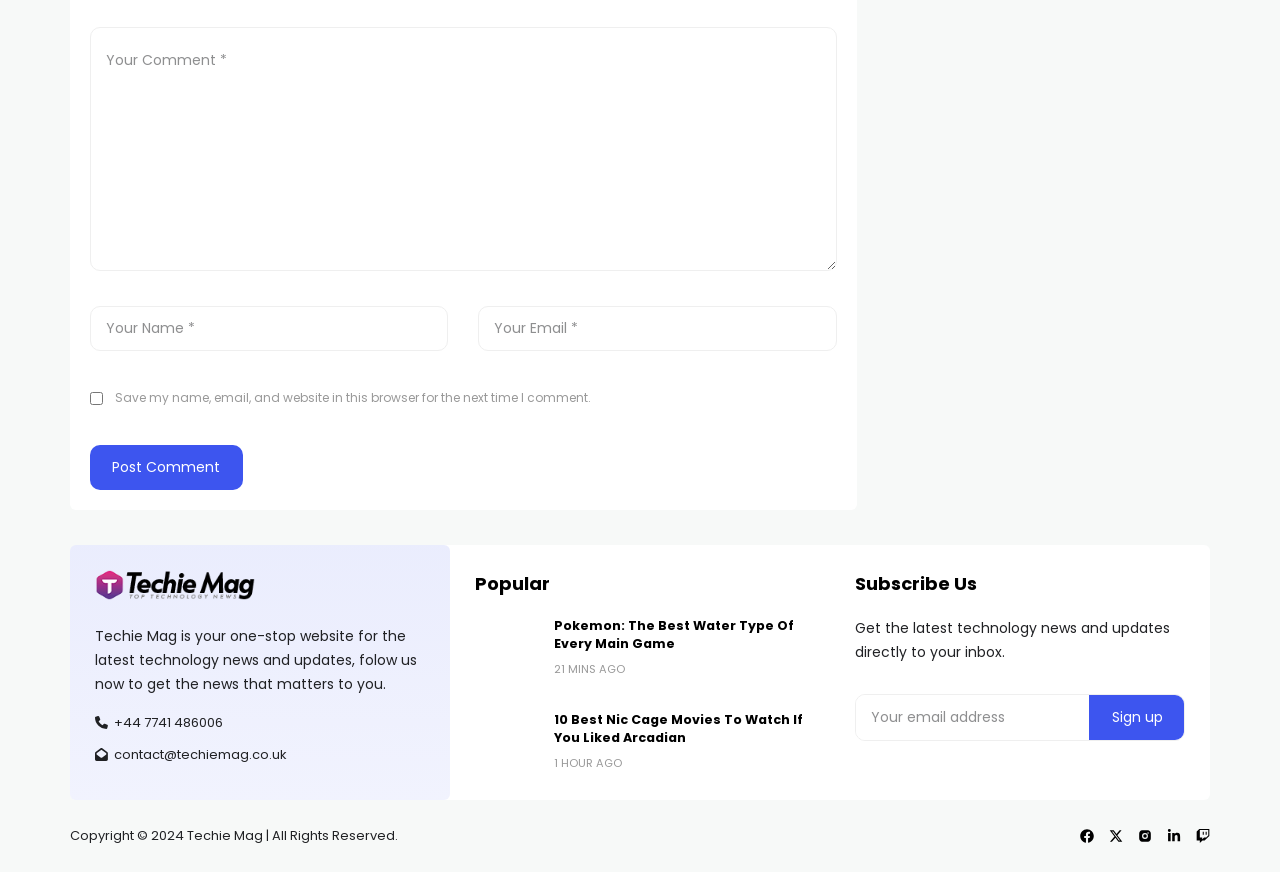Can you find the bounding box coordinates of the area I should click to execute the following instruction: "Contact Junk Haulers Louisville KY for professional help"?

None